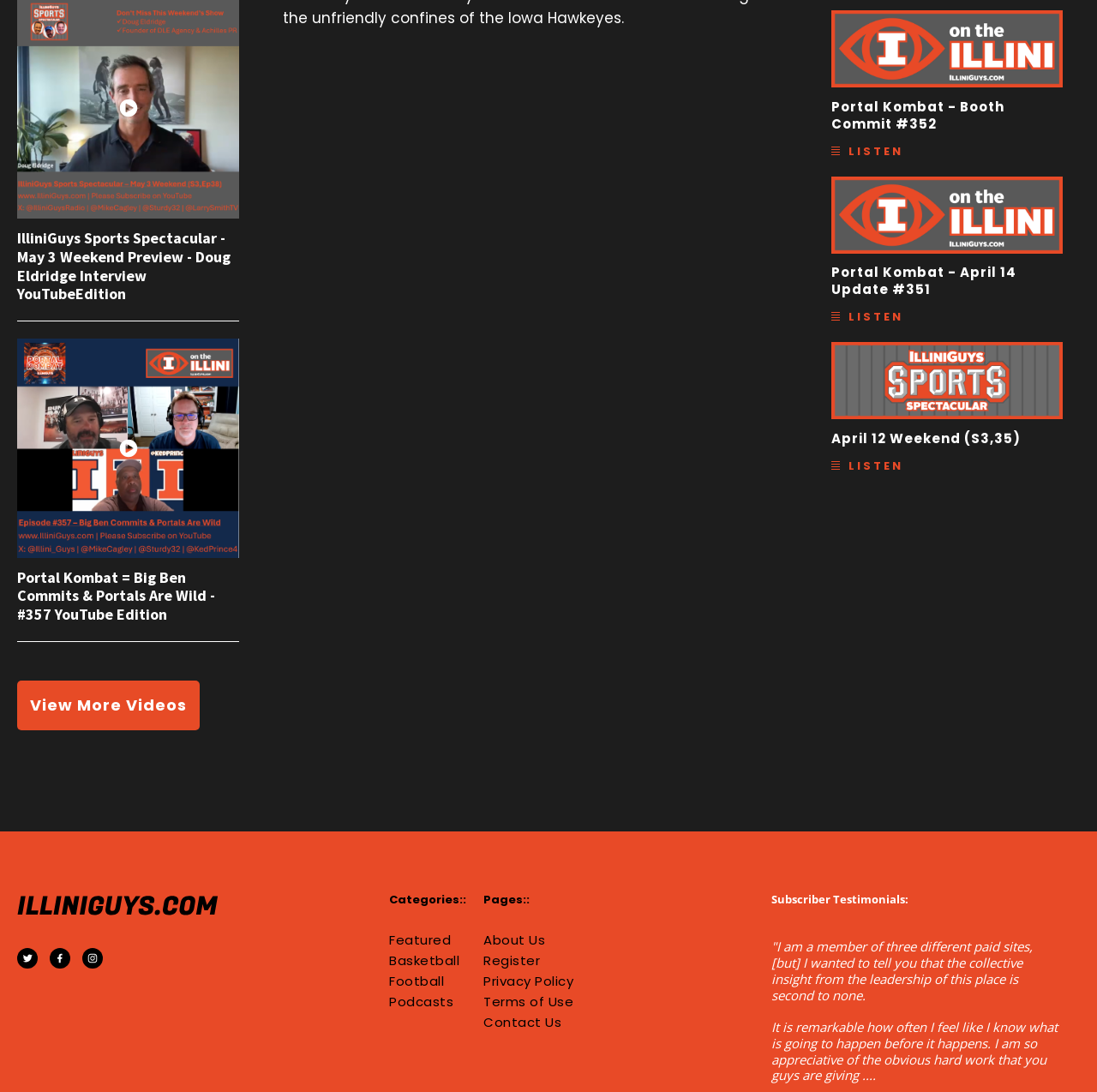Specify the bounding box coordinates of the region I need to click to perform the following instruction: "Click on the Lowndes link". The coordinates must be four float numbers in the range of 0 to 1, i.e., [left, top, right, bottom].

None